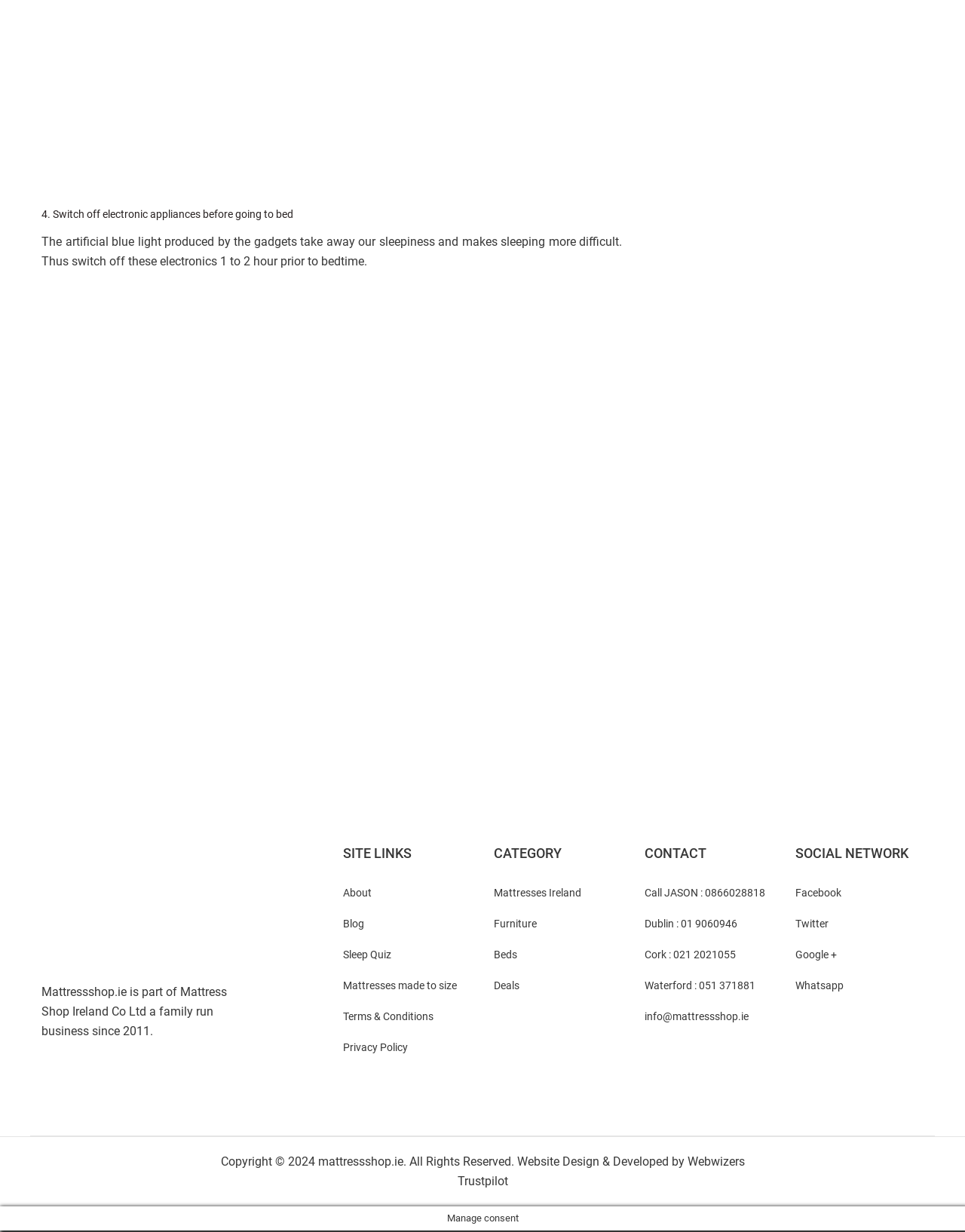Bounding box coordinates are specified in the format (top-left x, top-left y, bottom-right x, bottom-right y). All values are floating point numbers bounded between 0 and 1. Please provide the bounding box coordinate of the region this sentence describes: TODAY

None